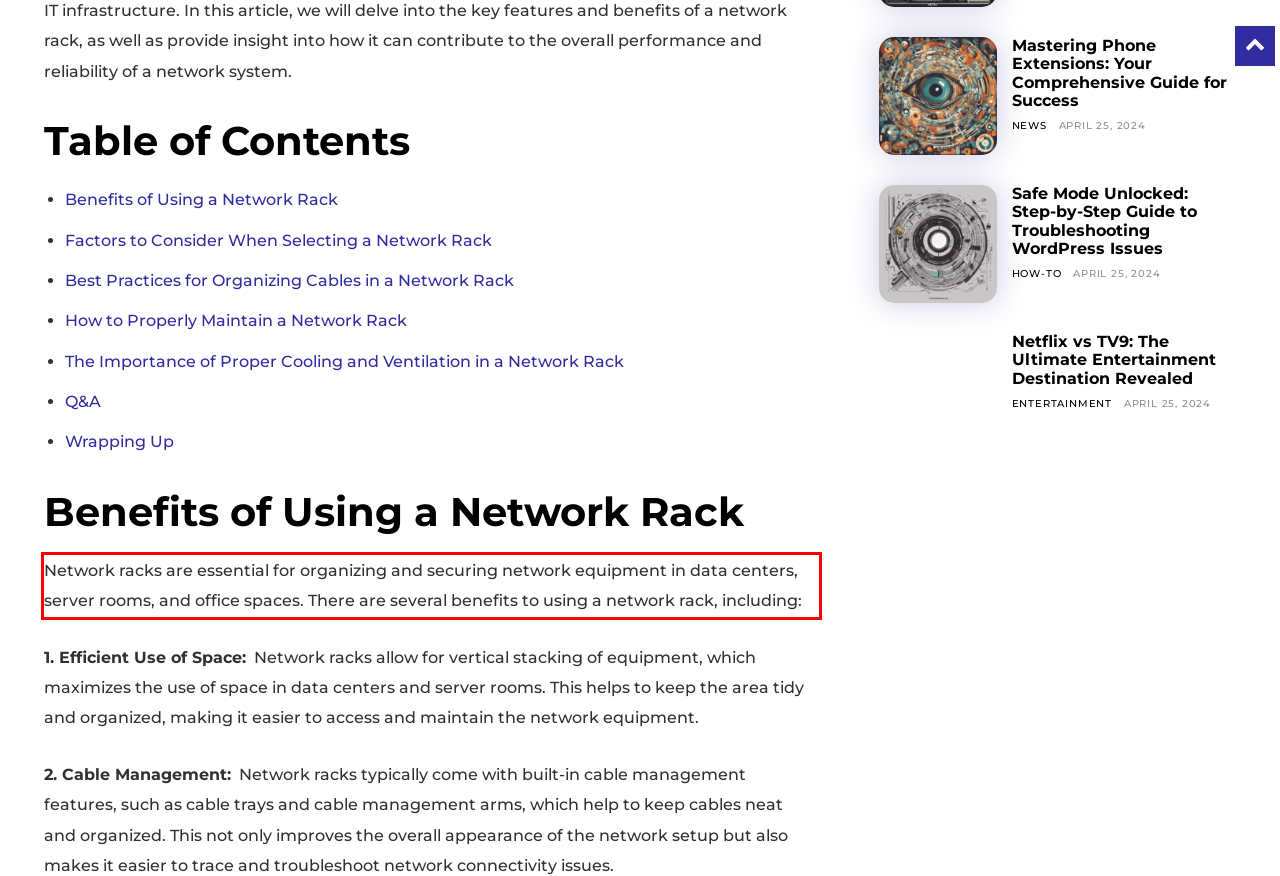Given the screenshot of a webpage, identify the red rectangle bounding box and recognize the text content inside it, generating the extracted text.

Network racks are essential for organizing ‍and securing network ⁢equipment in data‌ centers, ​server rooms, ⁣and office spaces.‍ There⁢ are ⁣several benefits⁤ to using a network ⁢rack, ‌including: